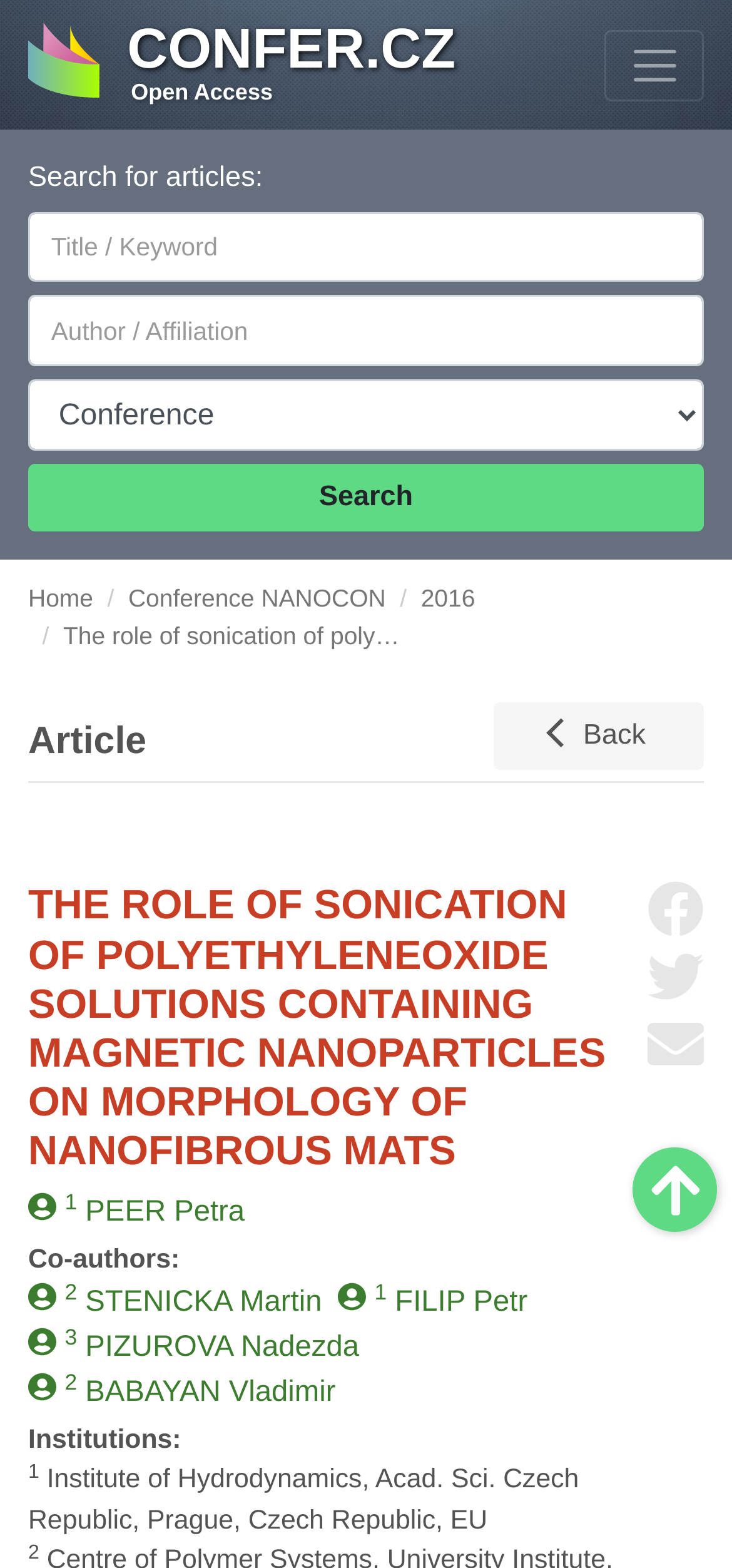Answer this question in one word or a short phrase: How many authors are listed?

5